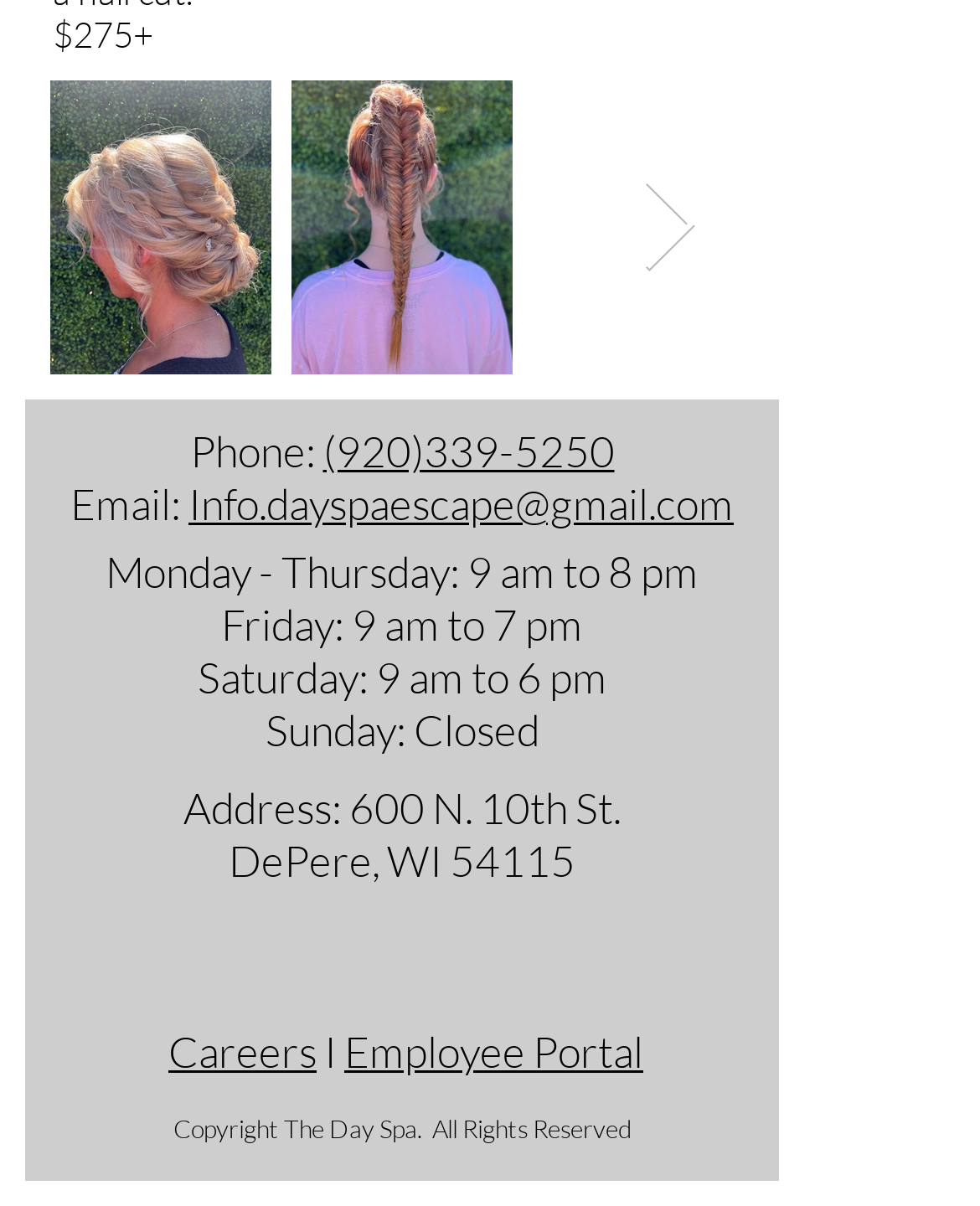Determine the bounding box coordinates of the clickable element necessary to fulfill the instruction: "View hair style 1". Provide the coordinates as four float numbers within the 0 to 1 range, i.e., [left, top, right, bottom].

[0.051, 0.067, 0.276, 0.31]